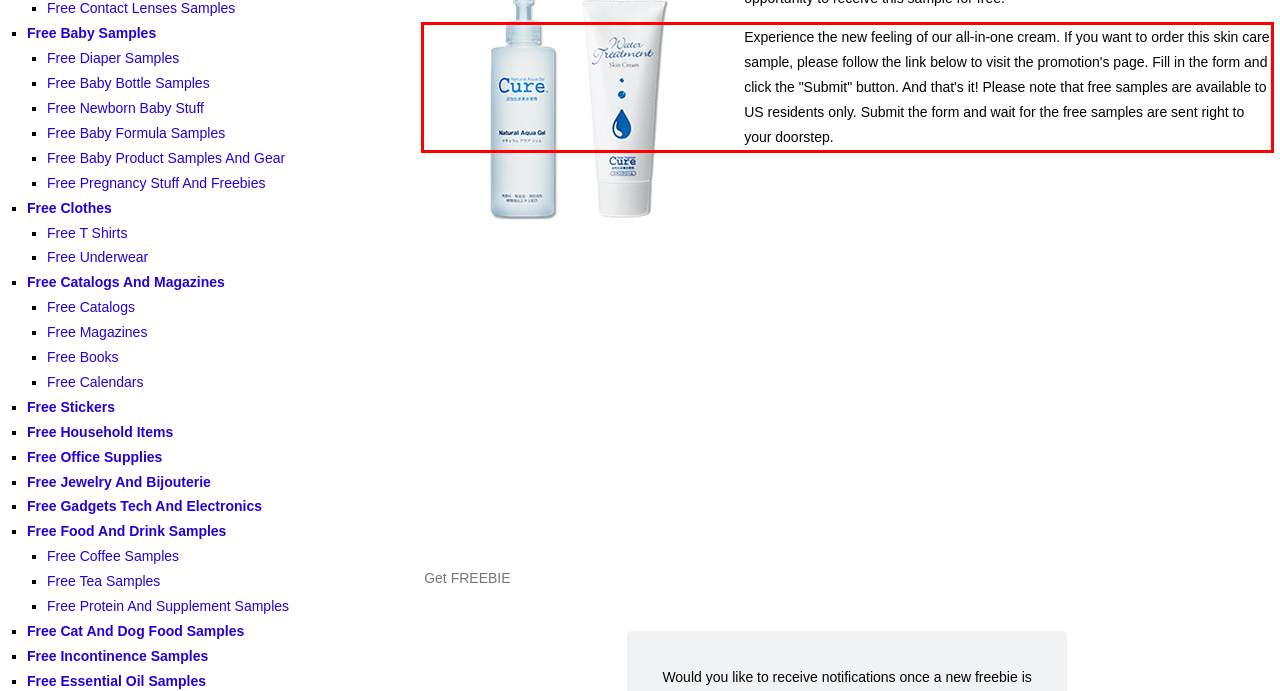Please extract the text content within the red bounding box on the webpage screenshot using OCR.

Experience the new feeling of our all-in-one cream. If you want to order this skin care sample, please follow the link below to visit the promotion's page. Fill in the form and click the "Submit" button. And that's it! Please note that free samples are available to US residents only. Submit the form and wait for the free samples are sent right to your doorstep.